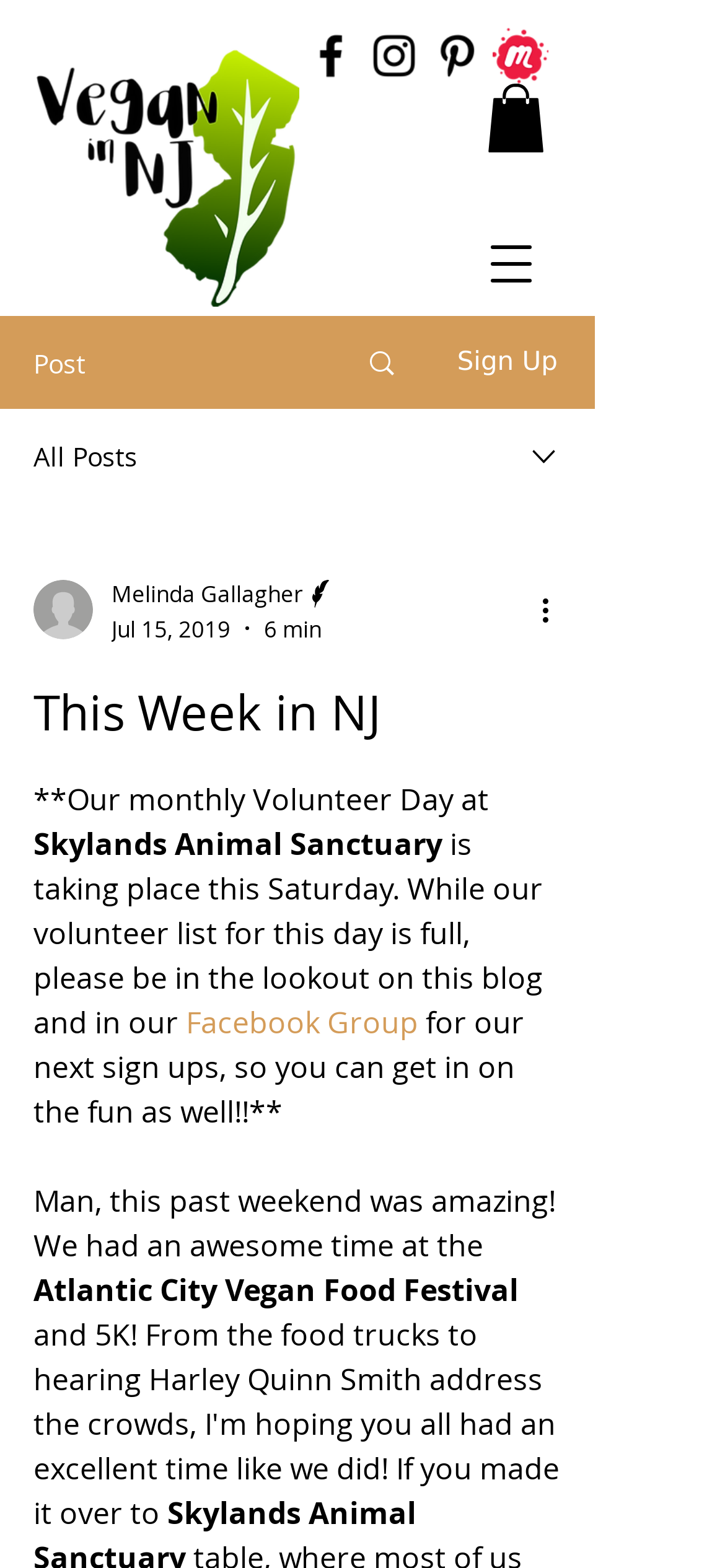Determine the bounding box coordinates of the area to click in order to meet this instruction: "Visit Facebook page".

[0.418, 0.018, 0.495, 0.053]